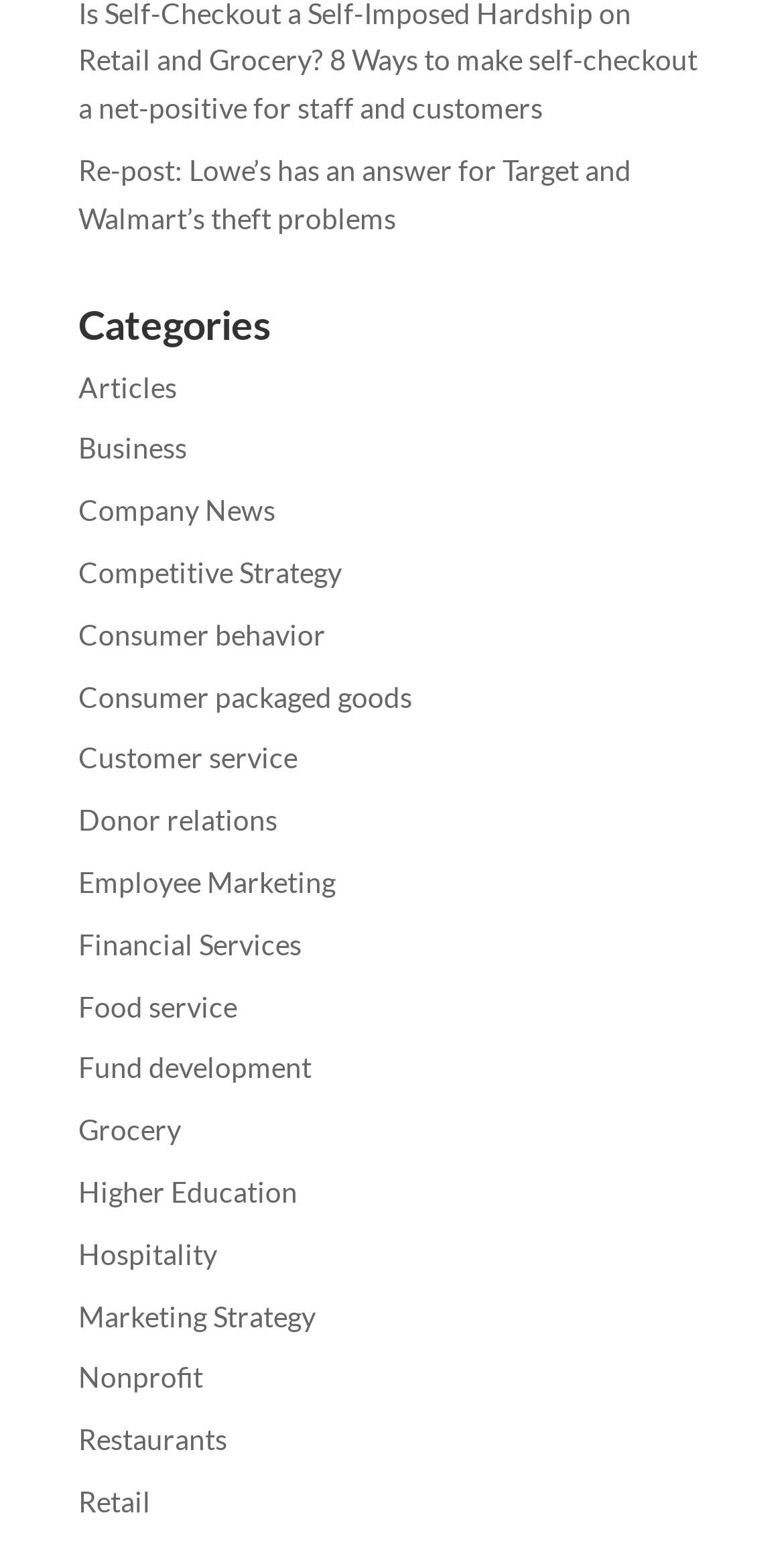From the image, can you give a detailed response to the question below:
Are the categories listed in alphabetical order?

I examined the text of each link element below the 'Categories' heading and found that they are in alphabetical order, from 'Articles' to 'Retail'.